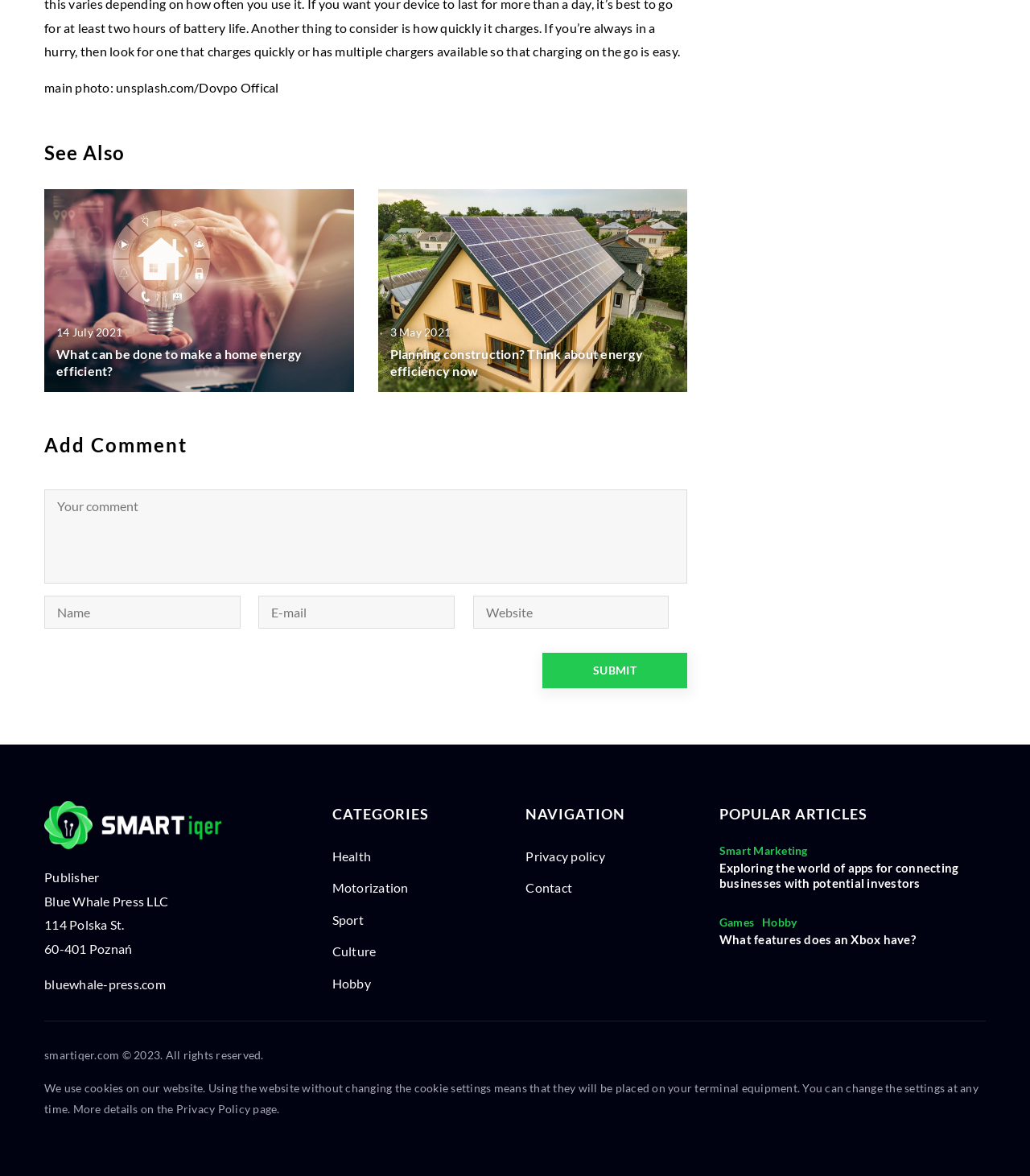What is the date of the article 'What can be done to make a home energy efficient?'?
Observe the image and answer the question with a one-word or short phrase response.

14 July 2021